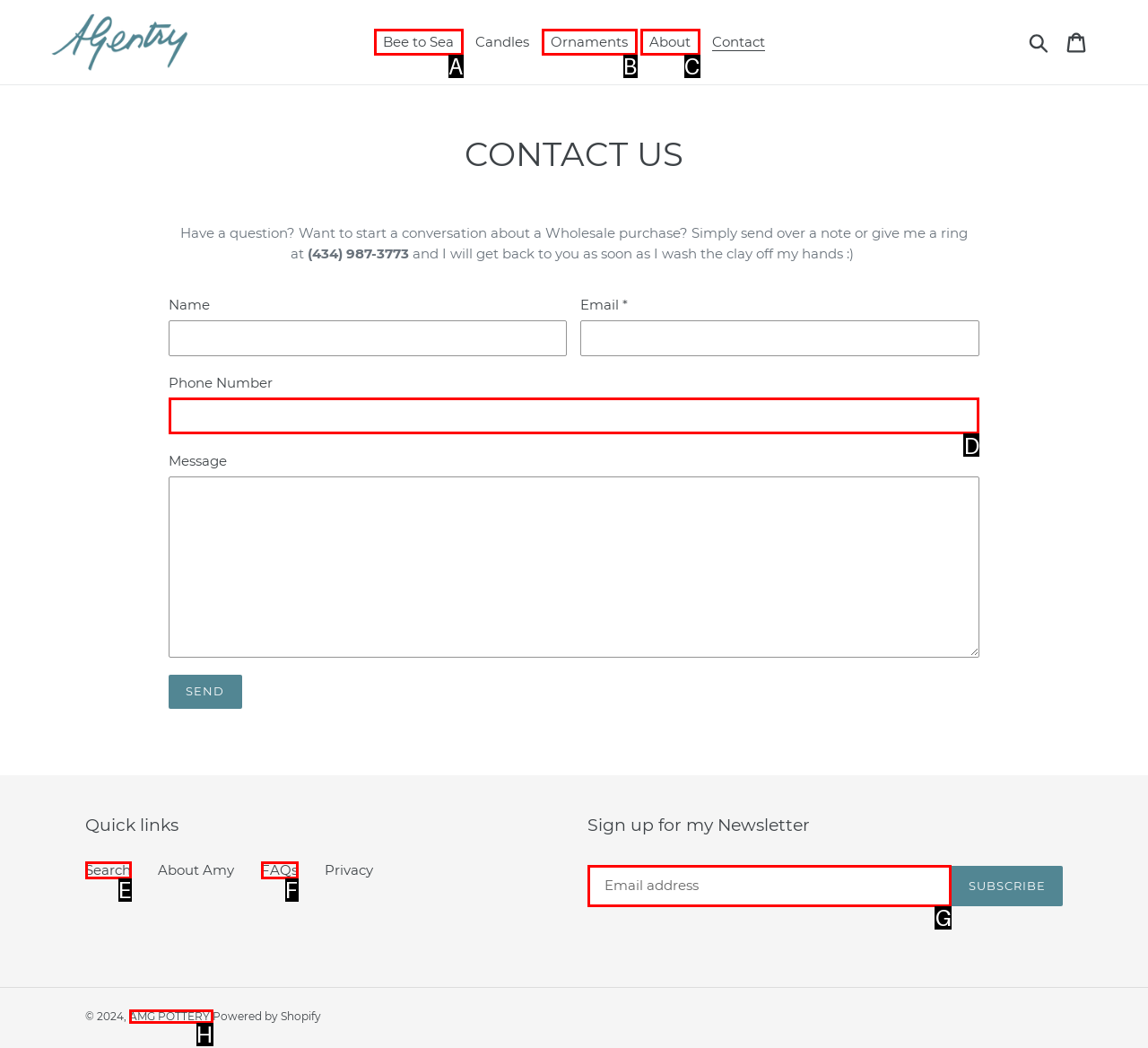Identify the HTML element that corresponds to the following description: parent_node: Name name="contact[Phone Number]". Provide the letter of the correct option from the presented choices.

D